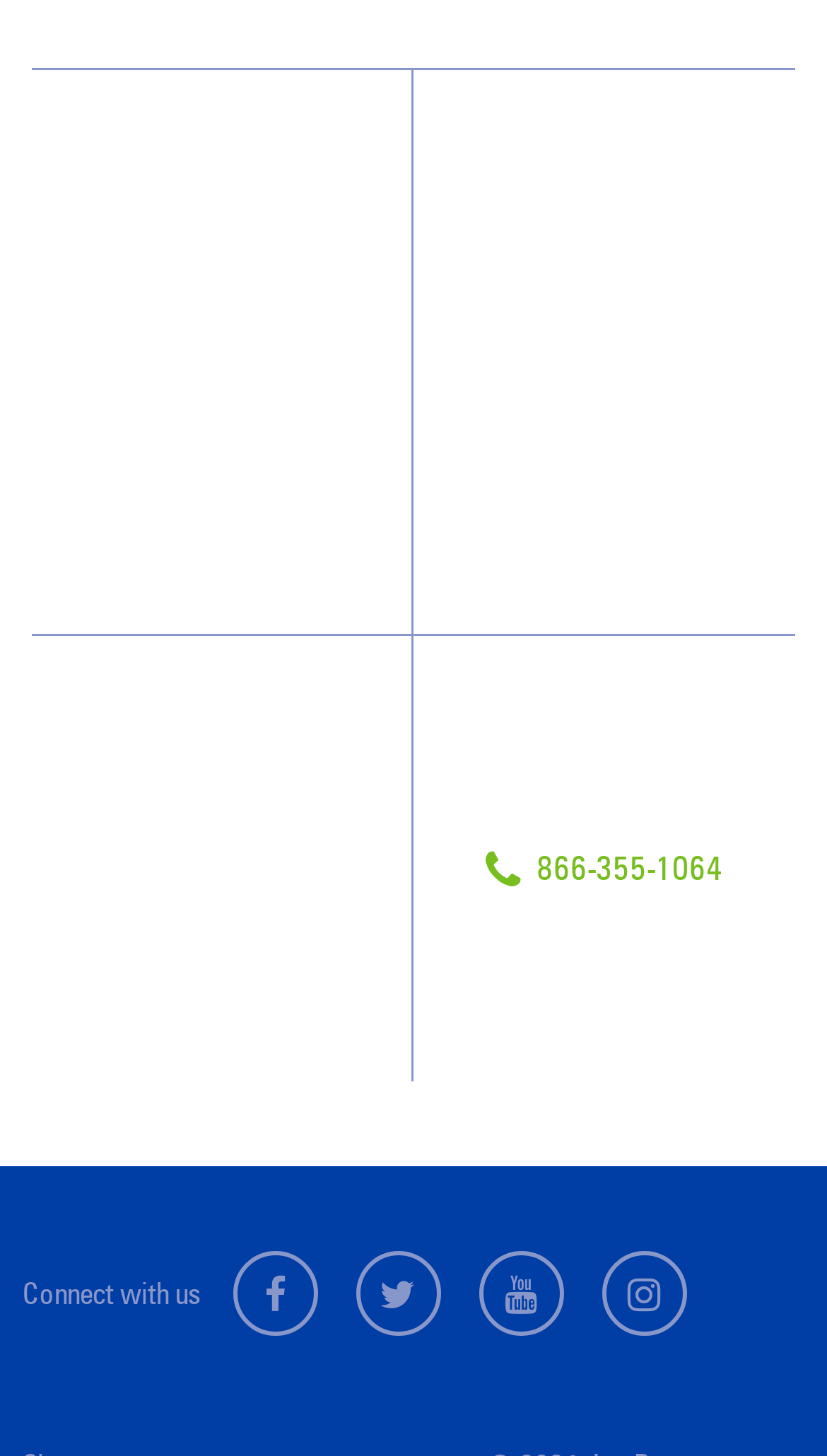What are the social media platforms available?
Please provide a detailed answer to the question.

There are three social media links at the bottom of the page, which can be inferred from the bounding box coordinates of the links [613], [614], and [615], indicating that the company has presence on three social media platforms.